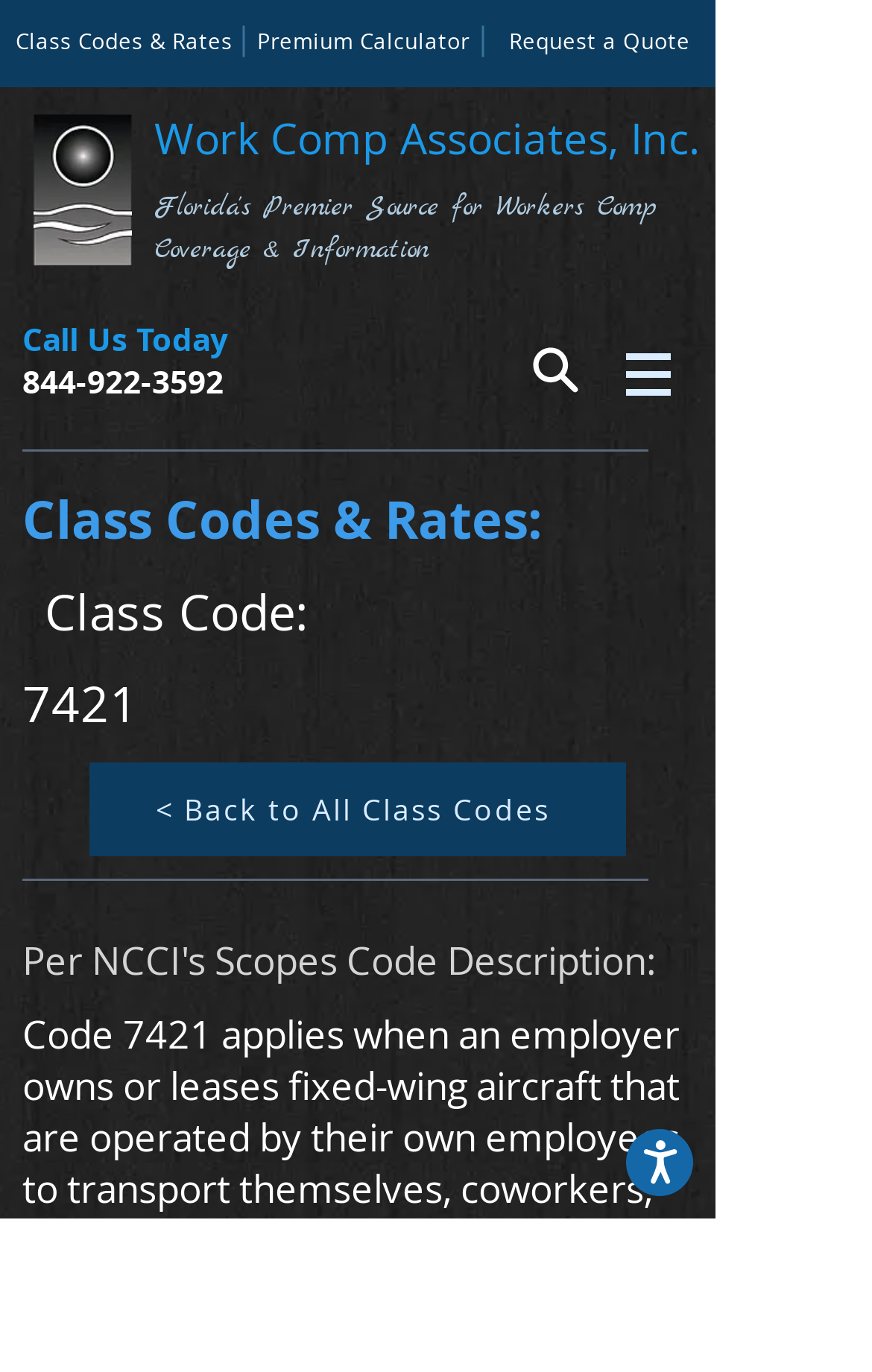Determine the bounding box coordinates of the clickable element to achieve the following action: 'Click on 'Class Codes & Rates''. Provide the coordinates as four float values between 0 and 1, formatted as [left, top, right, bottom].

[0.018, 0.008, 0.267, 0.052]